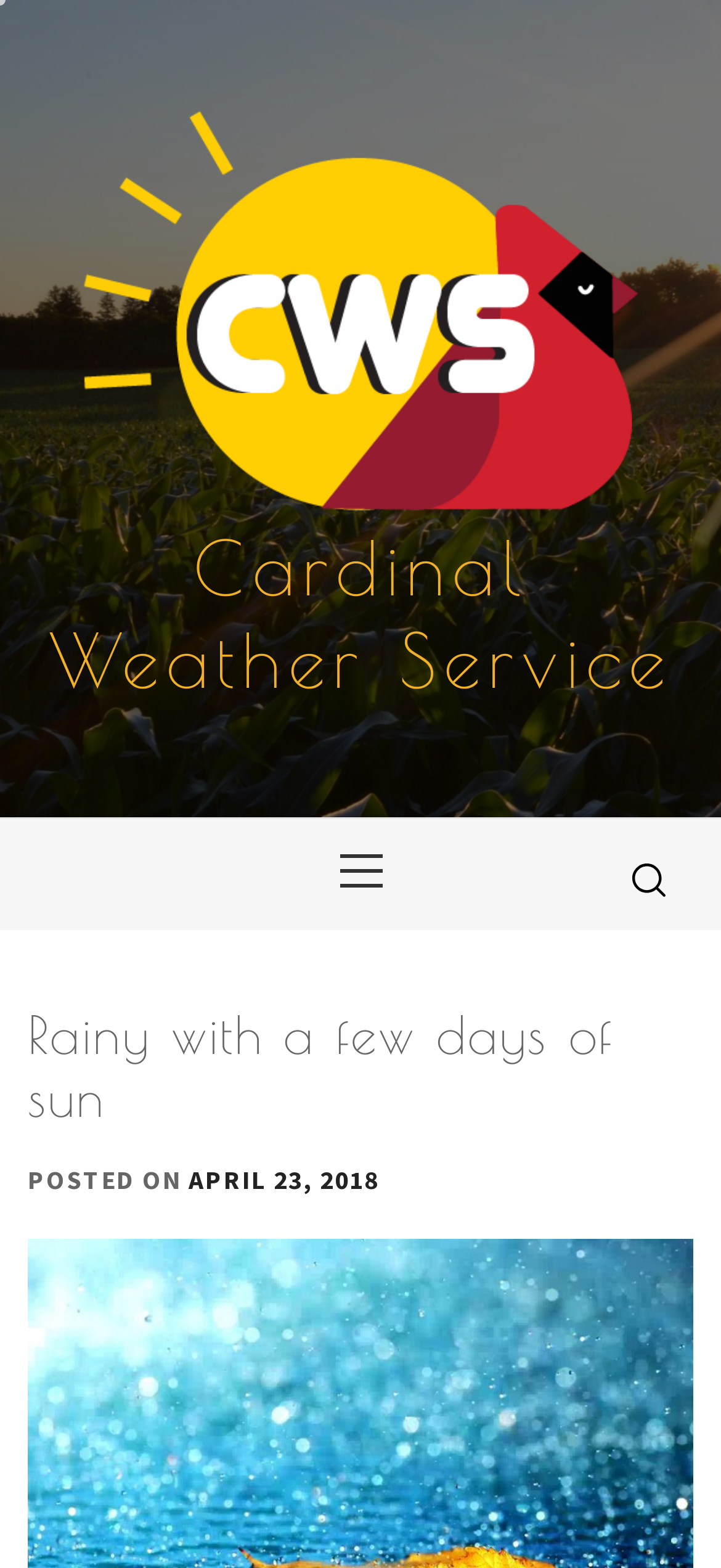What is the purpose of the button on the top-right?
Based on the visual details in the image, please answer the question thoroughly.

The purpose of the button on the top-right corner of the page is for searching, as indicated by its text 'search'.